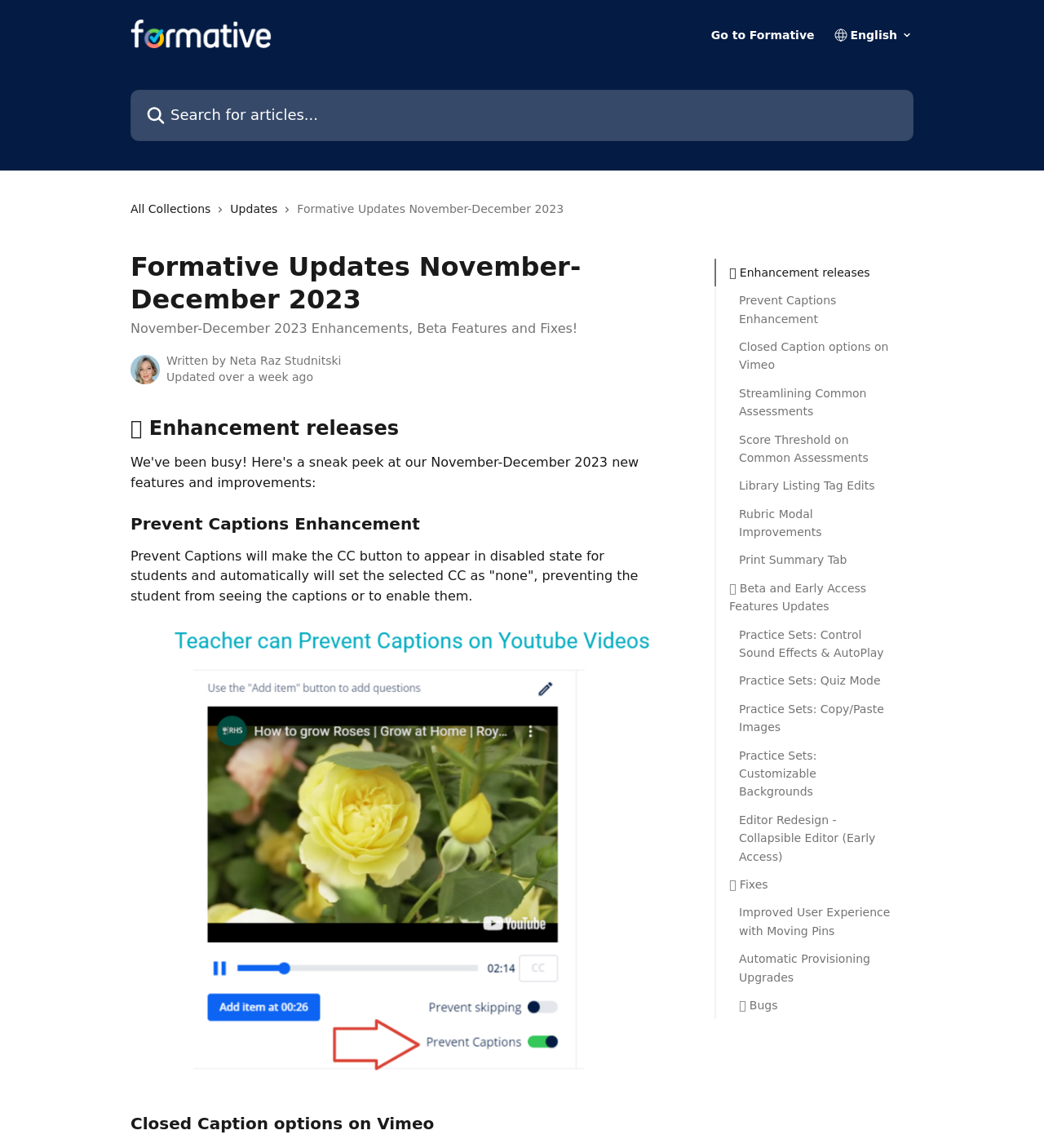Create a full and detailed caption for the entire webpage.

This webpage is about Formative updates for November-December 2023, featuring enhancements, beta features, and fixes. At the top, there is a header section with a logo, a link to "Formative Help Center", a search bar, and a language selection dropdown. Below the header, there are several links to different sections, including "Enhancement releases", "Beta and Early Access Features Updates", and "Fixes".

The main content area is divided into three sections. The first section lists various enhancements, including "Prevent Captions Enhancement", "Closed Caption options on Vimeo", and "Streamlining Common Assessments", among others. Each enhancement is represented by a link with a brief description.

The second section is dedicated to beta and early access features, including "Practice Sets: Control Sound Effects & AutoPlay", "Practice Sets: Quiz Mode", and "Editor Redesign - Collapsible Editor (Early Access)". Again, each feature is represented by a link with a brief description.

The third section lists fixes, including "Improved User Experience with Moving Pins" and "Automatic Provisioning Upgrades". There is also a section with a heading "🐞 Bugs" but no content underneath.

On the left side of the page, there are links to "All Collections" and "Updates", accompanied by small icons. Below these links, there is a heading "Formative Updates November-December 2023" and a subheading "November-December 2023 Enhancements, Beta Features and Fixes!". The author's name and avatar are displayed, along with the update date.

Throughout the page, there are various images, including icons, logos, and avatars, which are used to enhance the visual appeal and provide additional information.